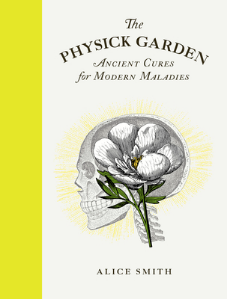What is the dominant color of the book's cover?
By examining the image, provide a one-word or phrase answer.

Yellow